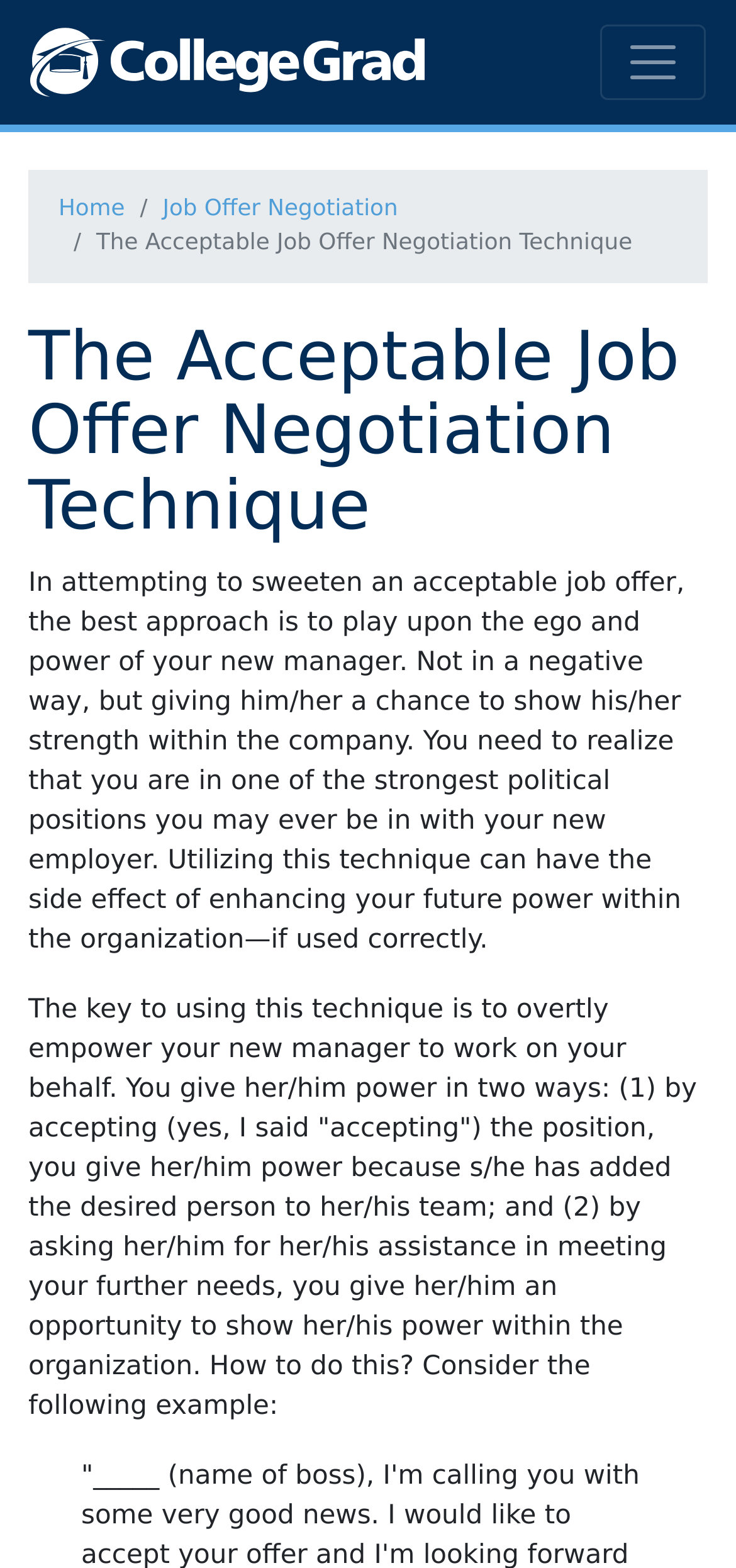Determine the bounding box coordinates in the format (top-left x, top-left y, bottom-right x, bottom-right y). Ensure all values are floating point numbers between 0 and 1. Identify the bounding box of the UI element described by: About us

None